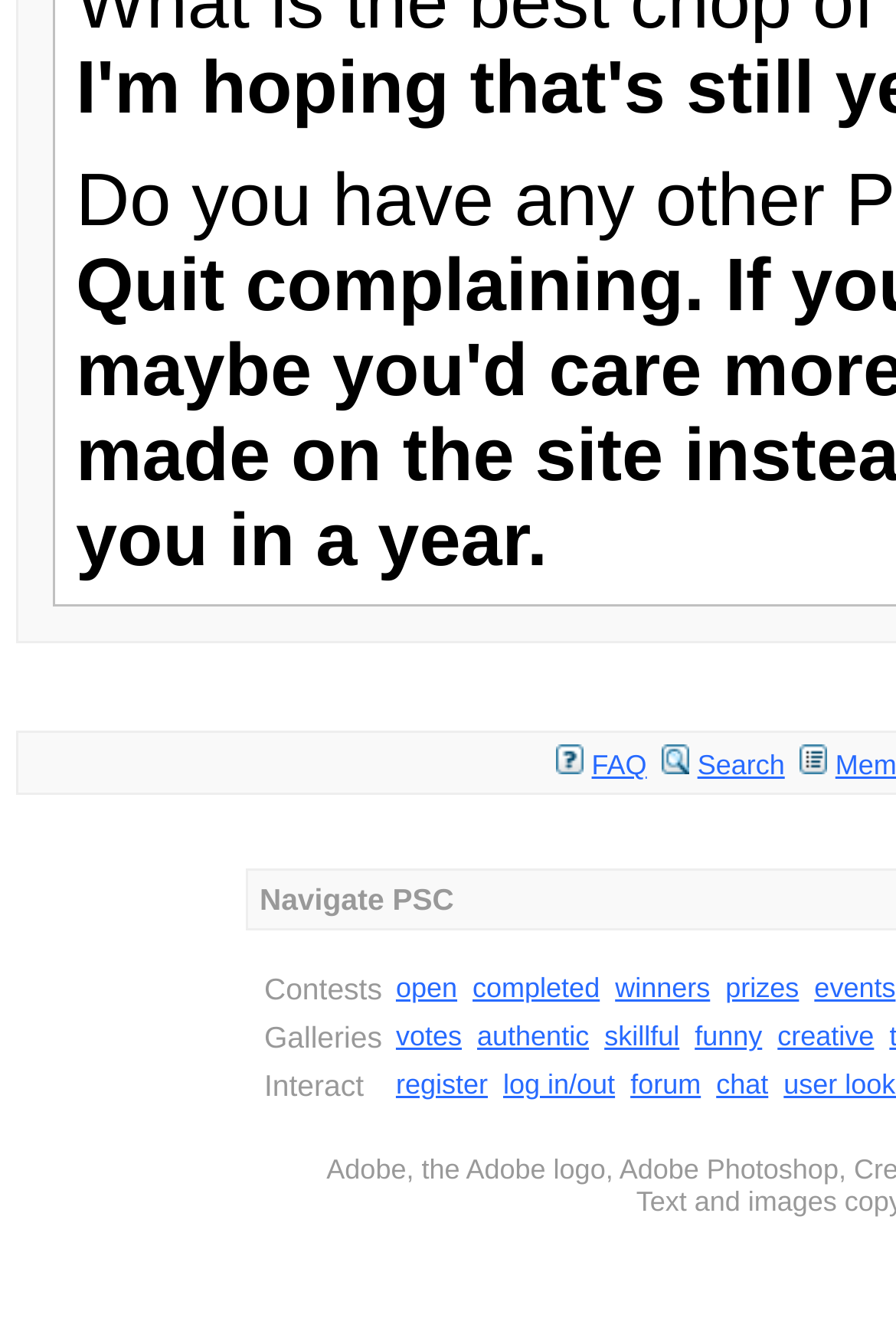Locate the bounding box coordinates of the element's region that should be clicked to carry out the following instruction: "visit the forum". The coordinates need to be four float numbers between 0 and 1, i.e., [left, top, right, bottom].

[0.704, 0.809, 0.782, 0.833]